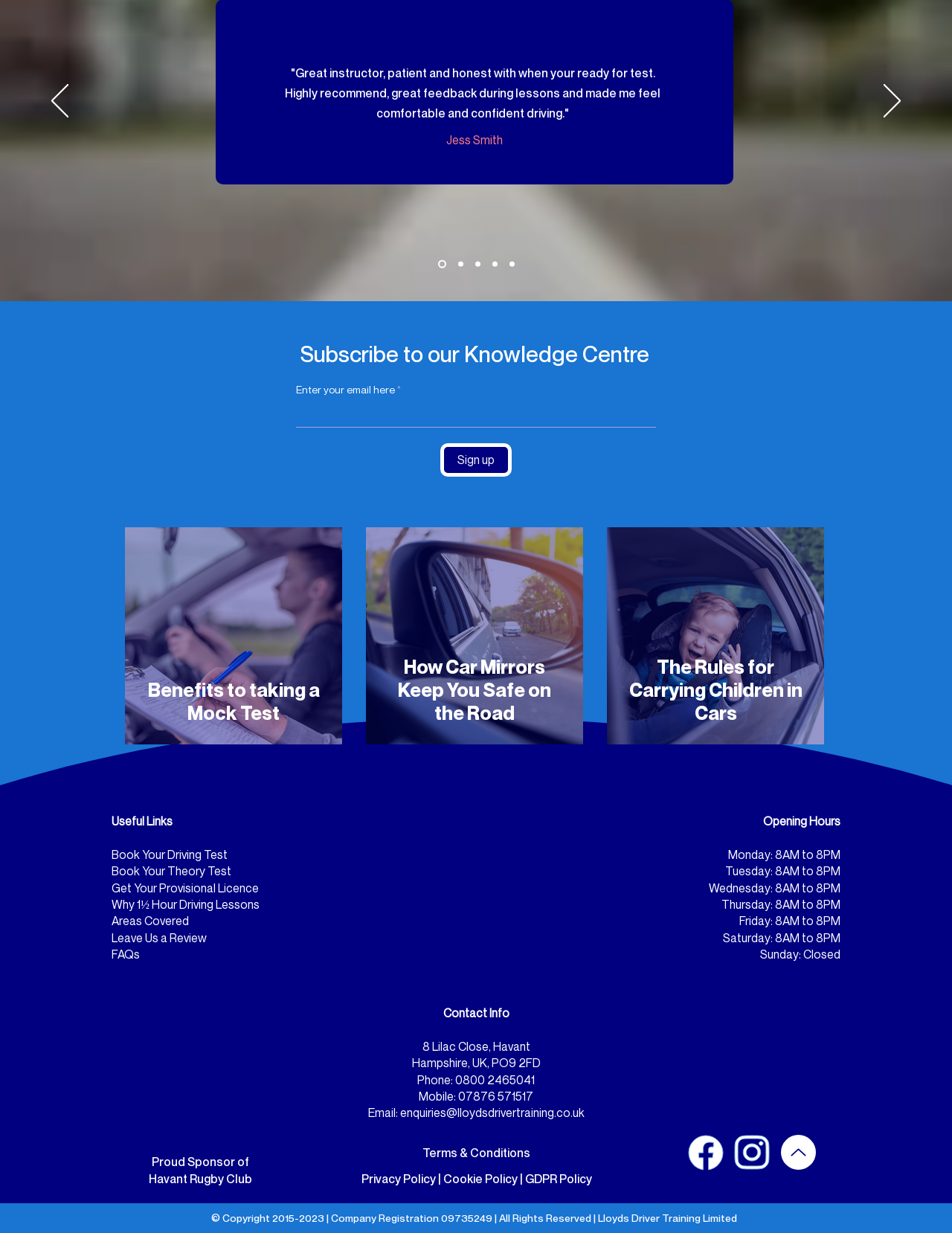Please determine the bounding box coordinates of the section I need to click to accomplish this instruction: "Call the phone number".

[0.478, 0.869, 0.562, 0.882]